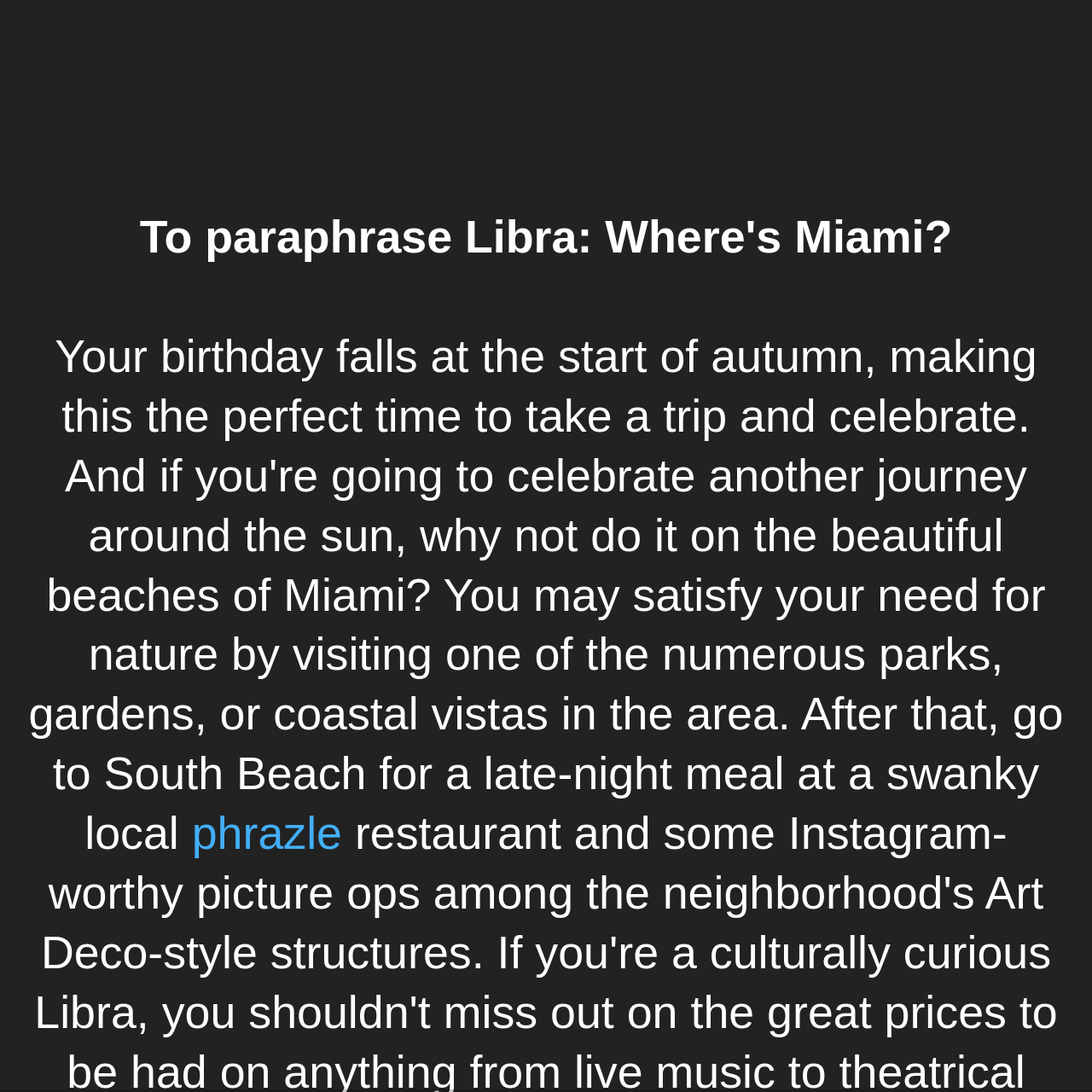Locate the bounding box coordinates of the UI element described by: "phrazle". The bounding box coordinates should consist of four float numbers between 0 and 1, i.e., [left, top, right, bottom].

[0.137, 0.577, 0.245, 0.614]